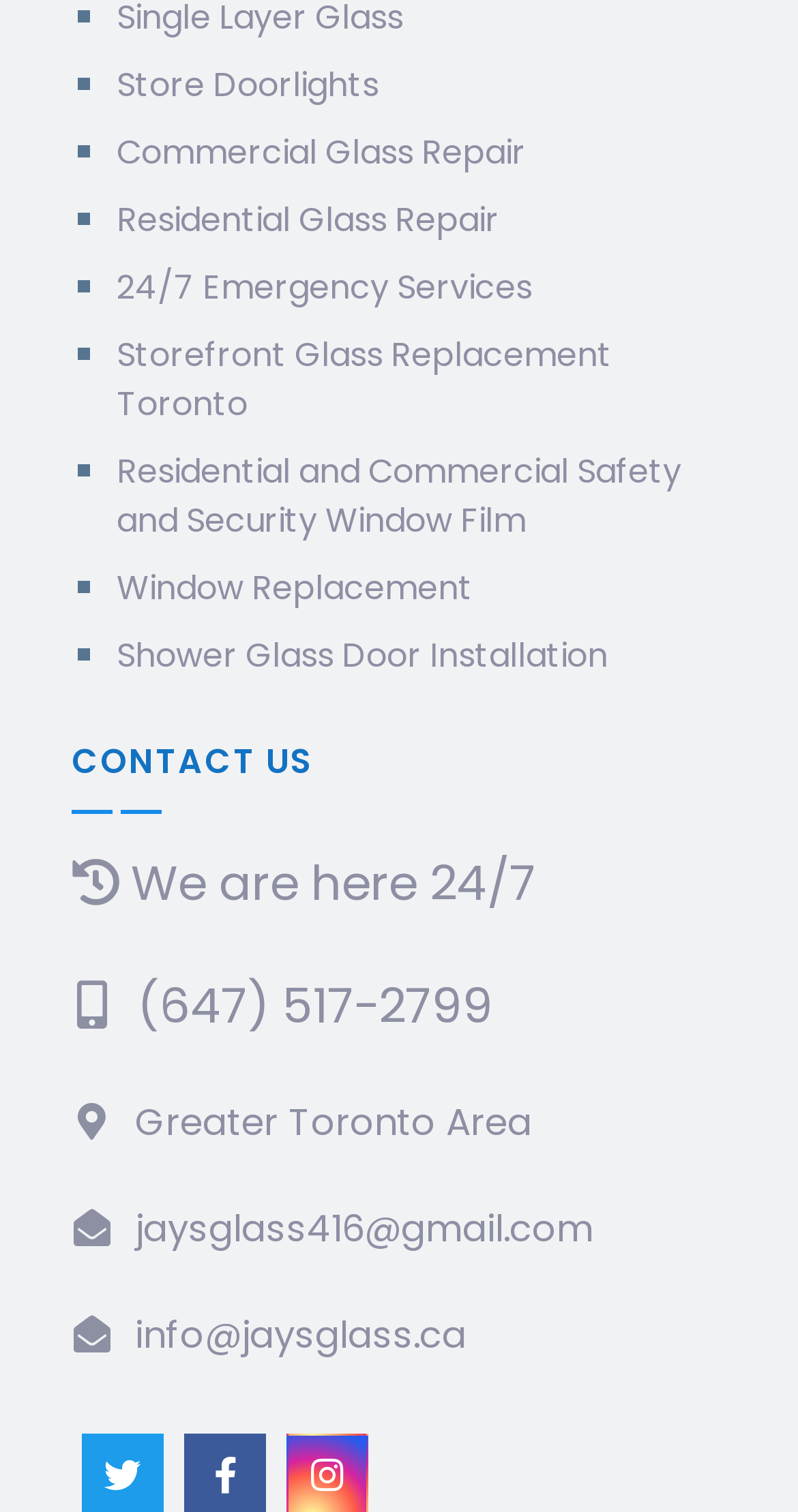Can you find the bounding box coordinates for the element to click on to achieve the instruction: "Explore Home Care products"?

None